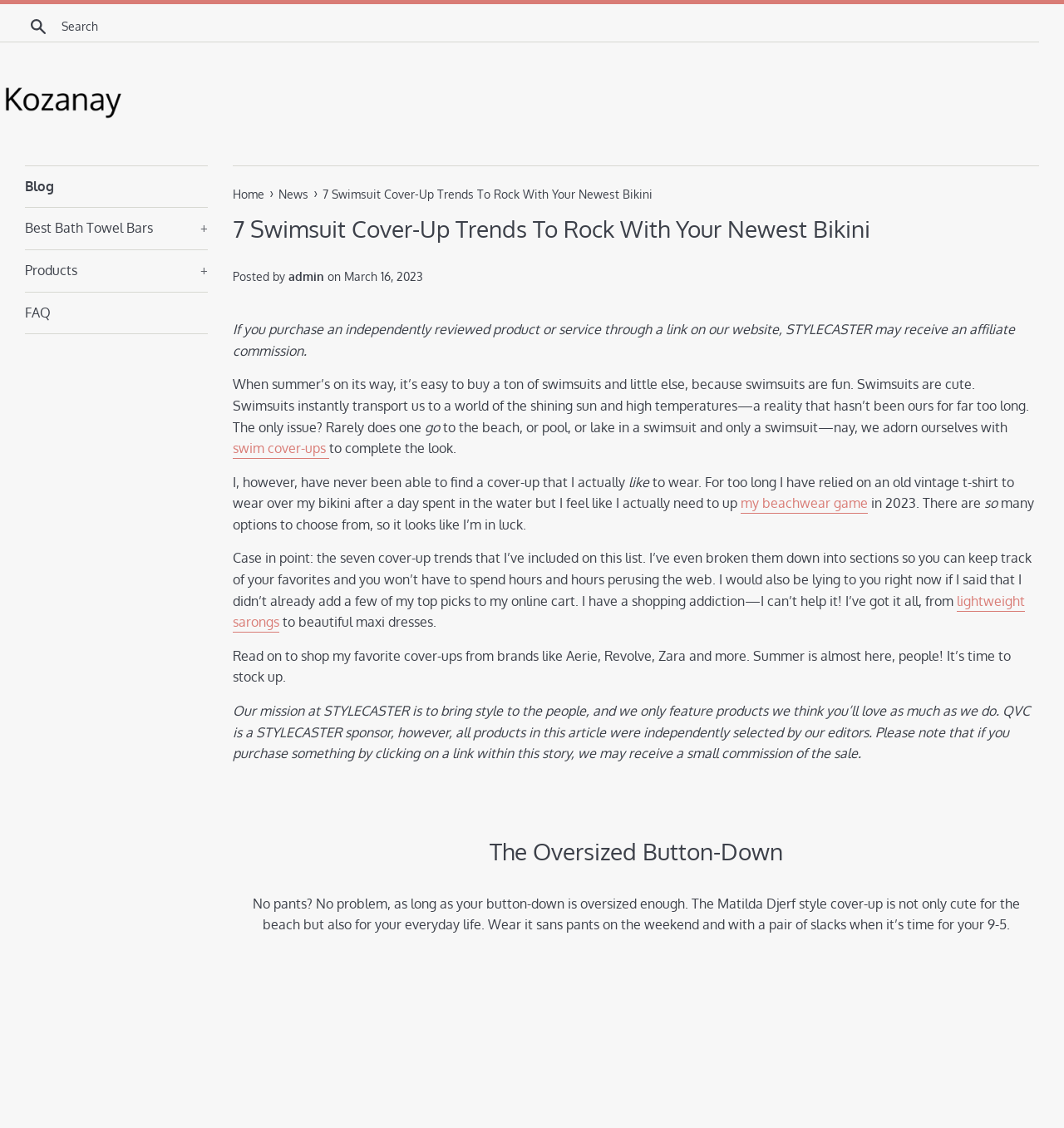Extract the text of the main heading from the webpage.

7 Swimsuit Cover-Up Trends To Rock With Your Newest Bikini